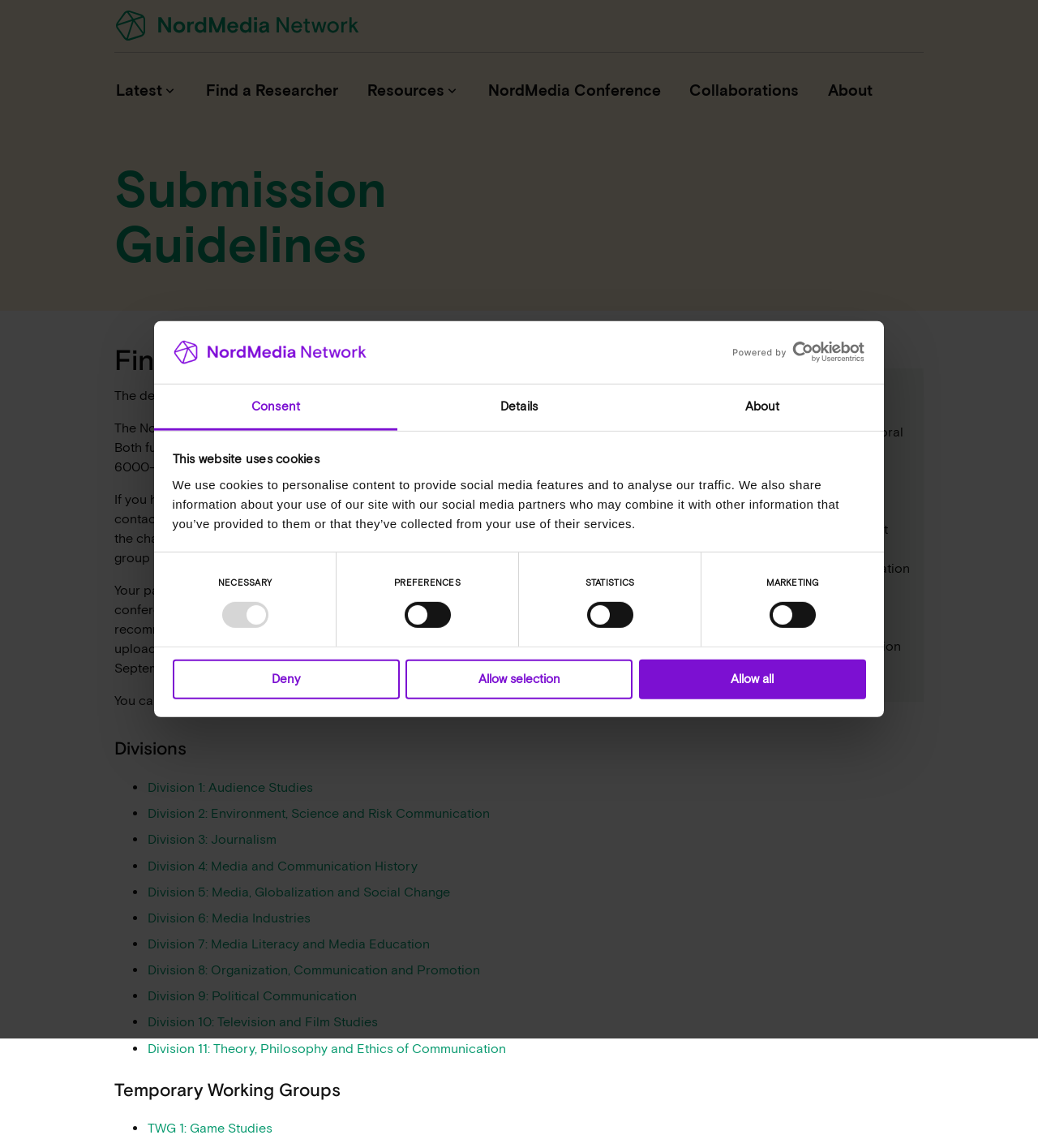Locate the bounding box coordinates of the area that needs to be clicked to fulfill the following instruction: "Check the 'Final Submissions' deadline". The coordinates should be in the format of four float numbers between 0 and 1, namely [left, top, right, bottom].

[0.11, 0.338, 0.391, 0.351]